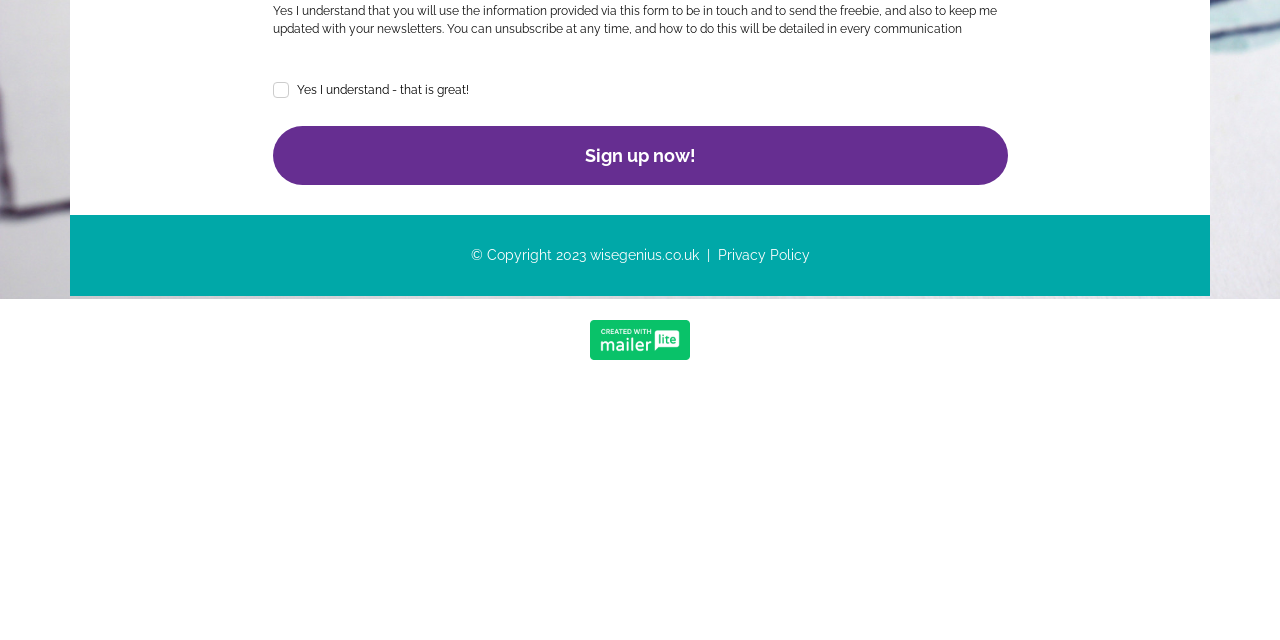Find the bounding box of the UI element described as: "Sign up now!". The bounding box coordinates should be given as four float values between 0 and 1, i.e., [left, top, right, bottom].

[0.213, 0.196, 0.787, 0.288]